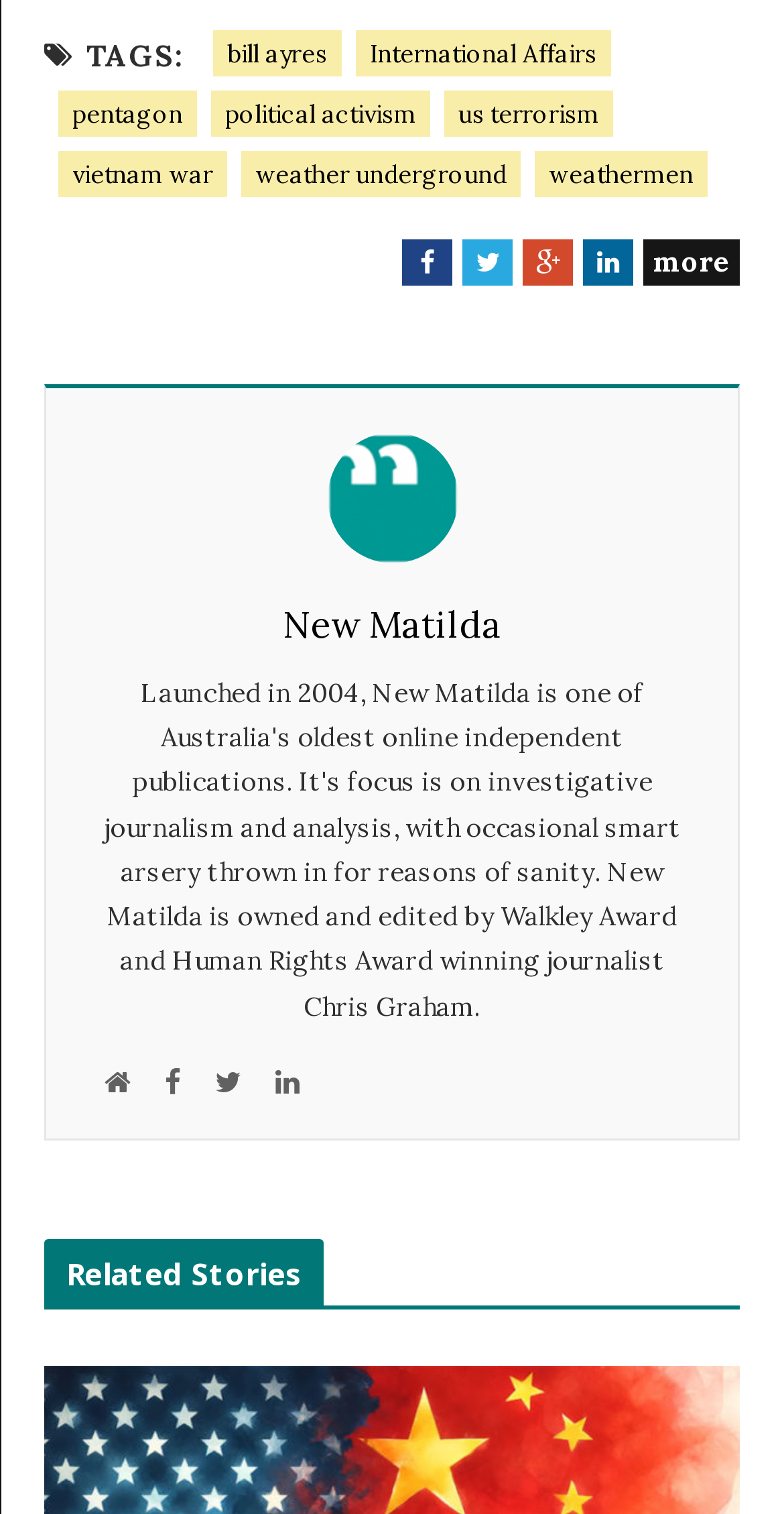Can you specify the bounding box coordinates for the region that should be clicked to fulfill this instruction: "Visit the 'New Matilda' website".

[0.36, 0.393, 0.64, 0.434]